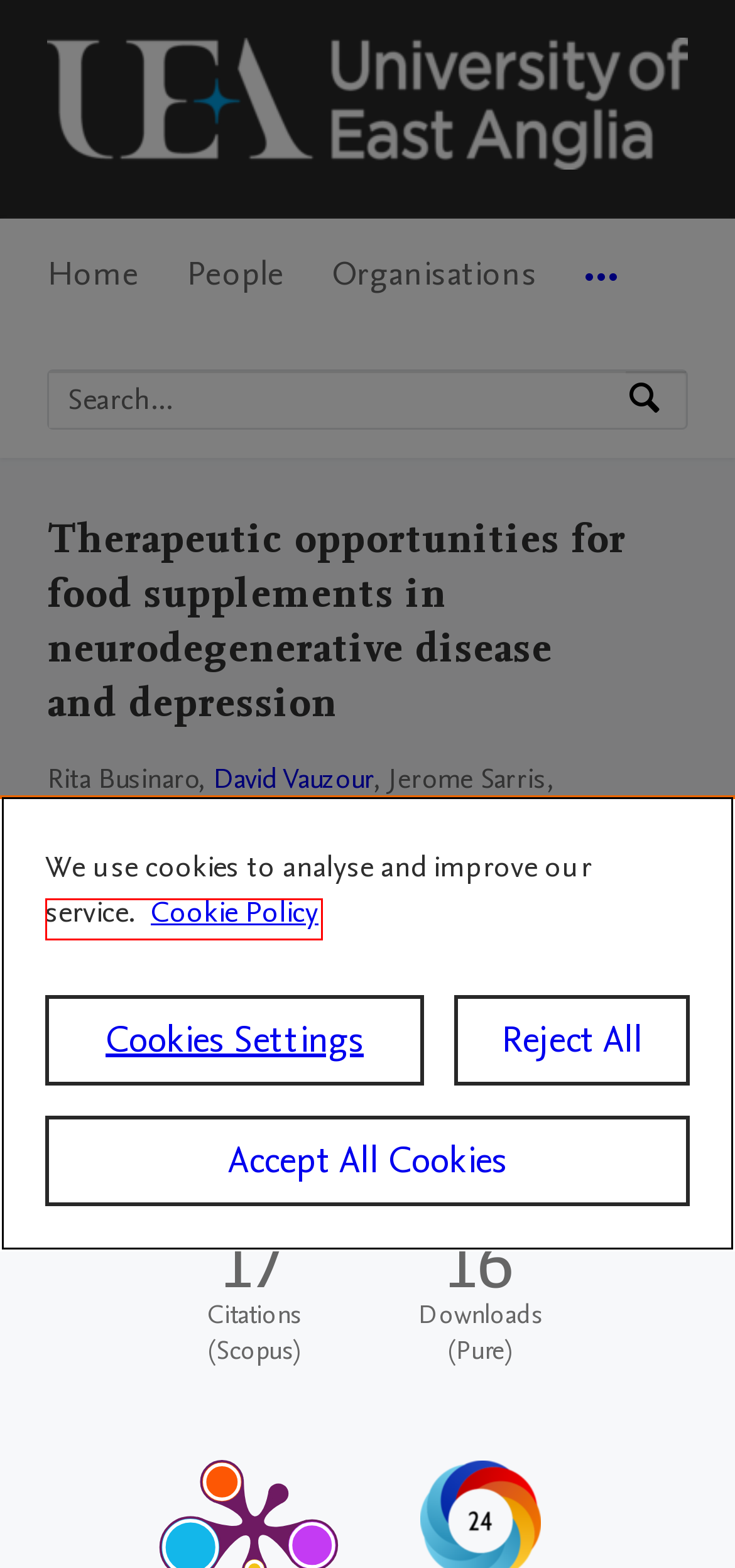Given a webpage screenshot with a red bounding box around a UI element, choose the webpage description that best matches the new webpage after clicking the element within the bounding box. Here are the candidates:
A. Norwich Medical School
     — University of East Anglia
B. Nutrition and Preventive Medicine
     — University of East Anglia
C. CC BY 4.0 Deed | Attribution 4.0 International
 | Creative Commons
D. Metabolic Health
     — University of East Anglia
E. PlumX
F. Norwich Institute for Healthy Aging
     — University of East Anglia
G. Lifespan Health
     — University of East Anglia
H. David Vauzour
     — University of East Anglia

A